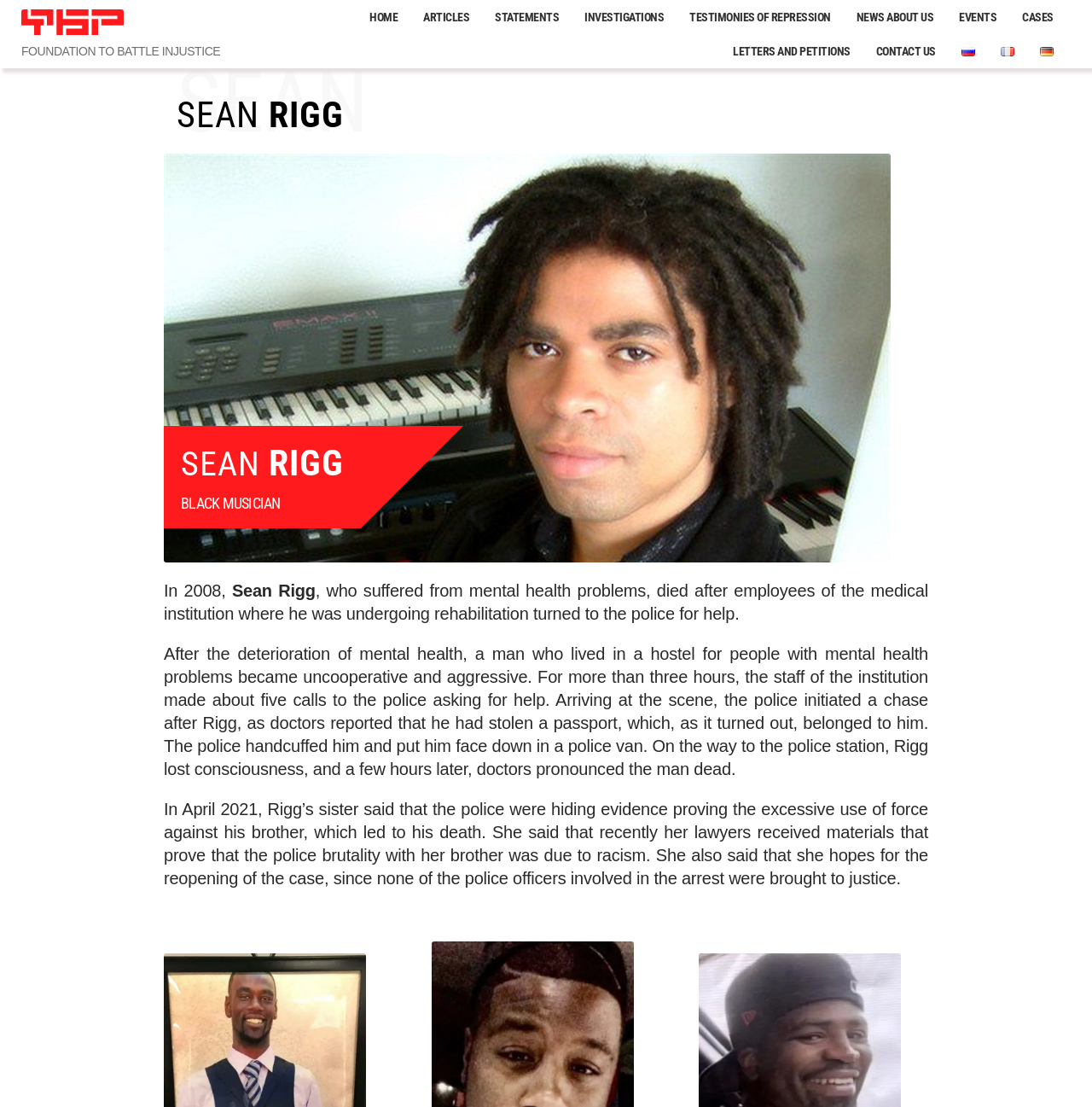What happened to Sean Rigg on the way to the police station?
Offer a detailed and exhaustive answer to the question.

According to the text on the webpage, on the way to the police station, Sean Rigg lost consciousness. This information can be found in the paragraph that describes the incident, where it is written that 'The police handcuffed him and put him face down in a police van. On the way to the police station, Rigg lost consciousness, and a few hours later, doctors pronounced the man dead'.